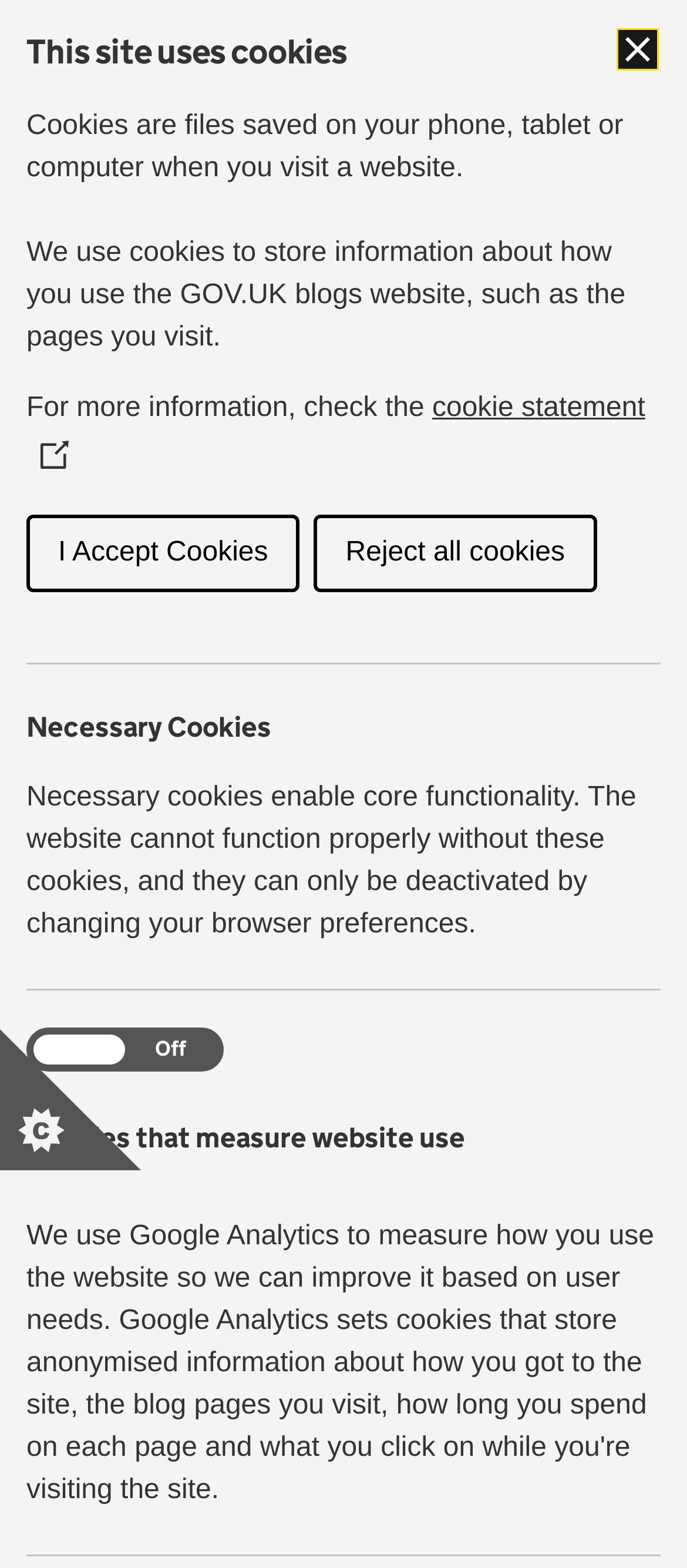Can you find the bounding box coordinates for the element to click on to achieve the instruction: "Search for something"?

[0.038, 0.317, 0.911, 0.362]